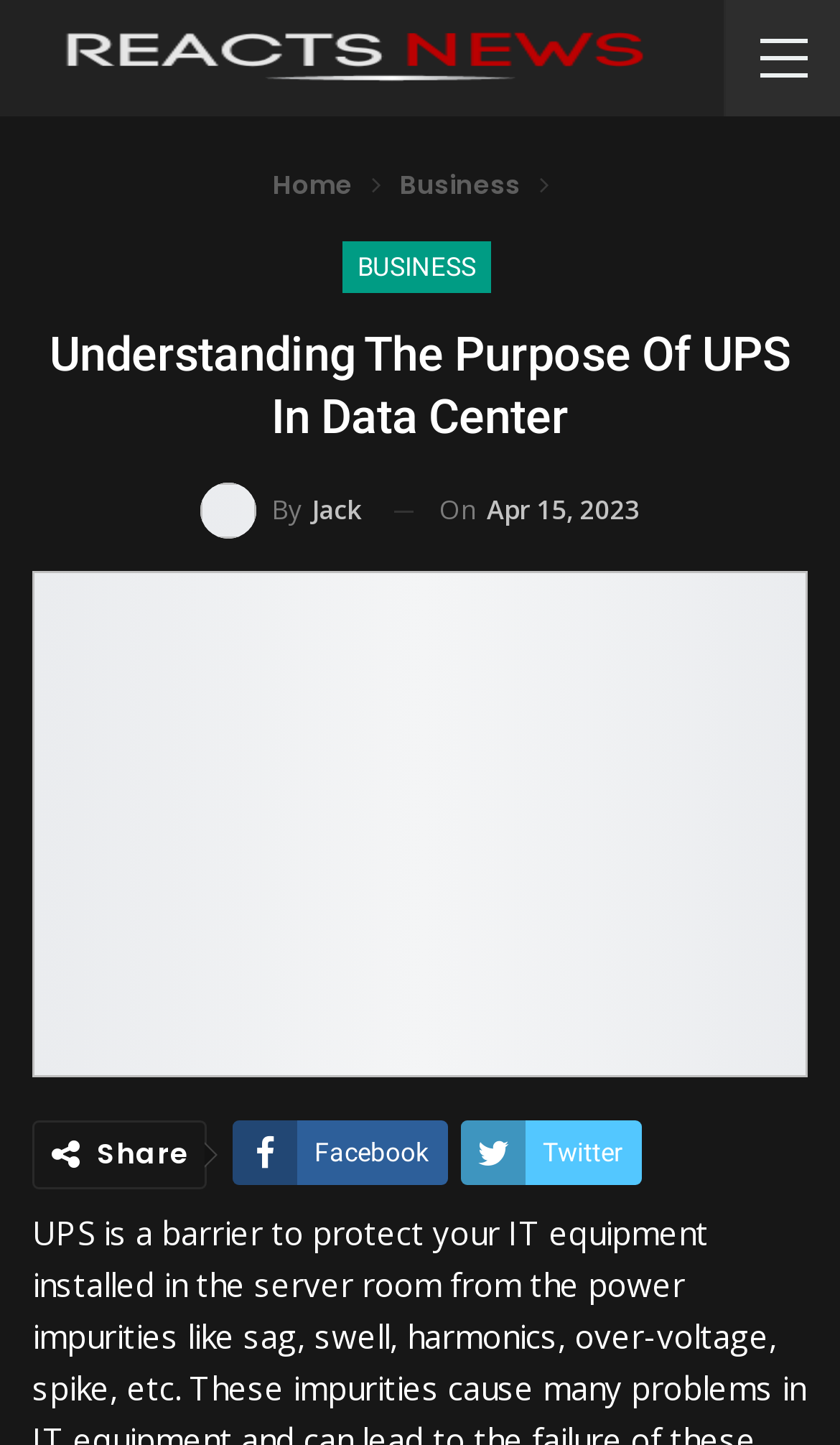Please identify the bounding box coordinates of the element's region that I should click in order to complete the following instruction: "Click the link to watch the video of Judi Potter being honored". The bounding box coordinates consist of four float numbers between 0 and 1, i.e., [left, top, right, bottom].

None